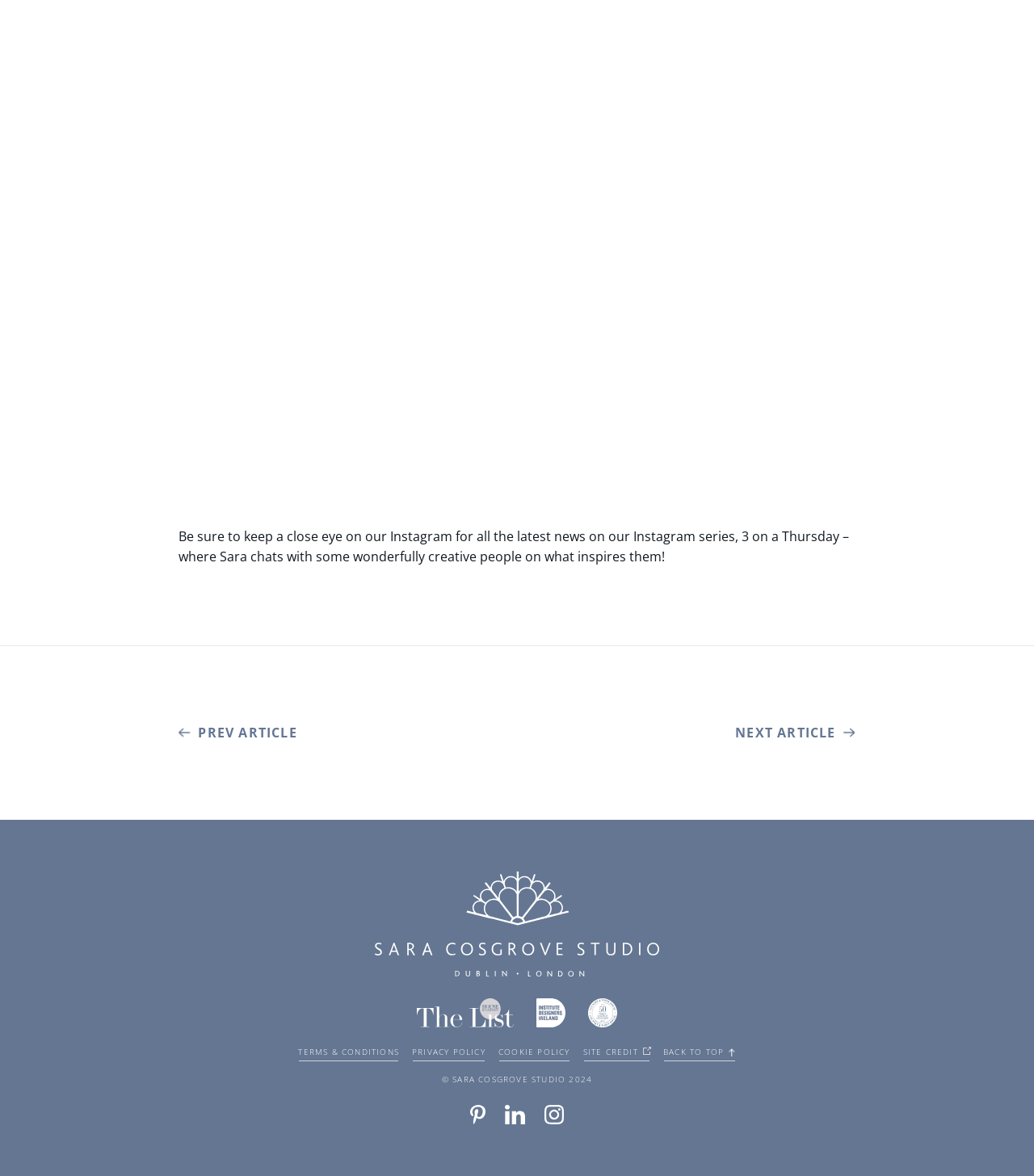Please identify the bounding box coordinates of the element's region that needs to be clicked to fulfill the following instruction: "Click on the 'PREV ARTICLE' link". The bounding box coordinates should consist of four float numbers between 0 and 1, i.e., [left, top, right, bottom].

[0.173, 0.615, 0.287, 0.631]